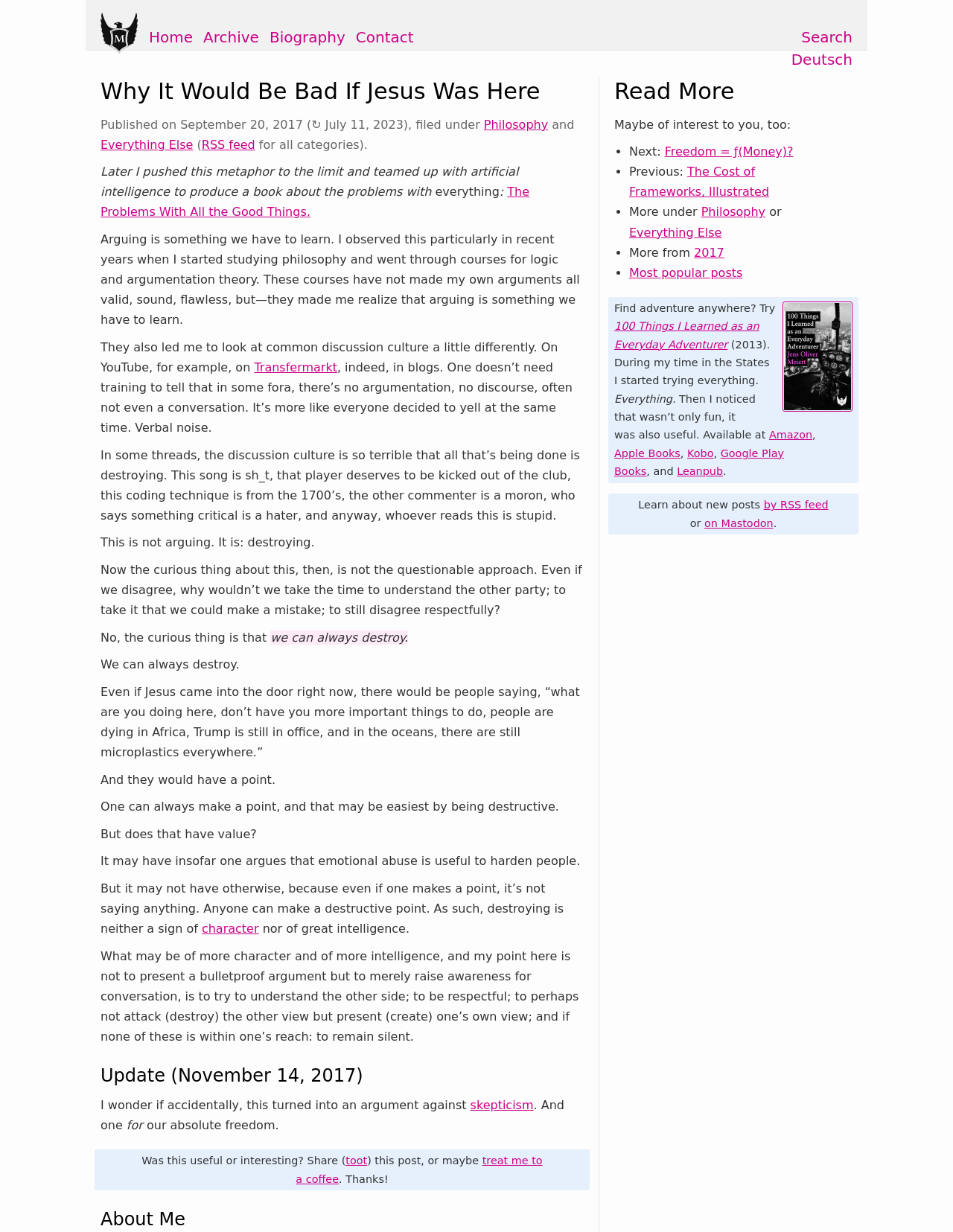Identify the bounding box coordinates of the element that should be clicked to fulfill this task: "Search for something". The coordinates should be provided as four float numbers between 0 and 1, i.e., [left, top, right, bottom].

[0.841, 0.023, 0.895, 0.037]